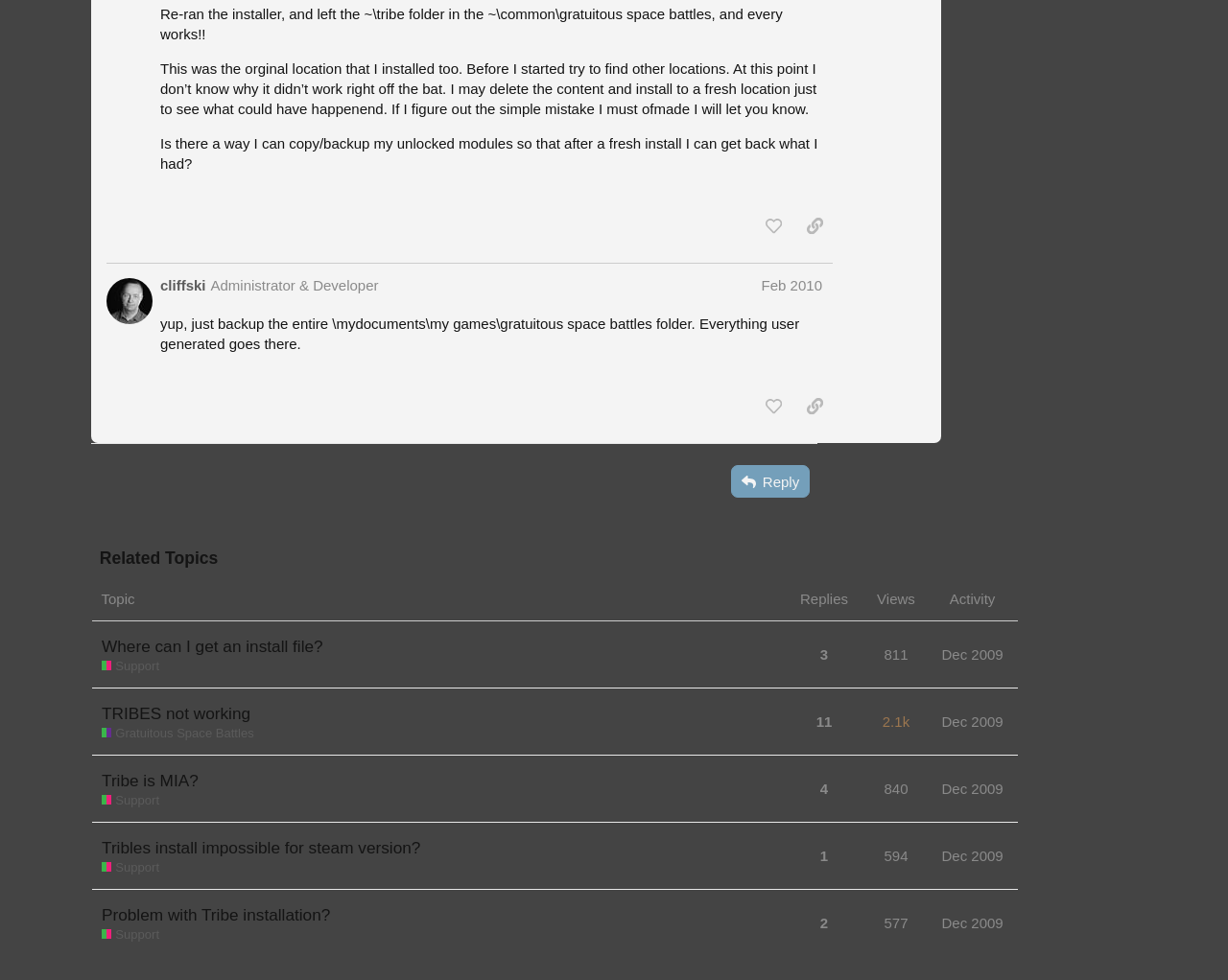Identify the bounding box for the described UI element: "3".

[0.664, 0.646, 0.678, 0.69]